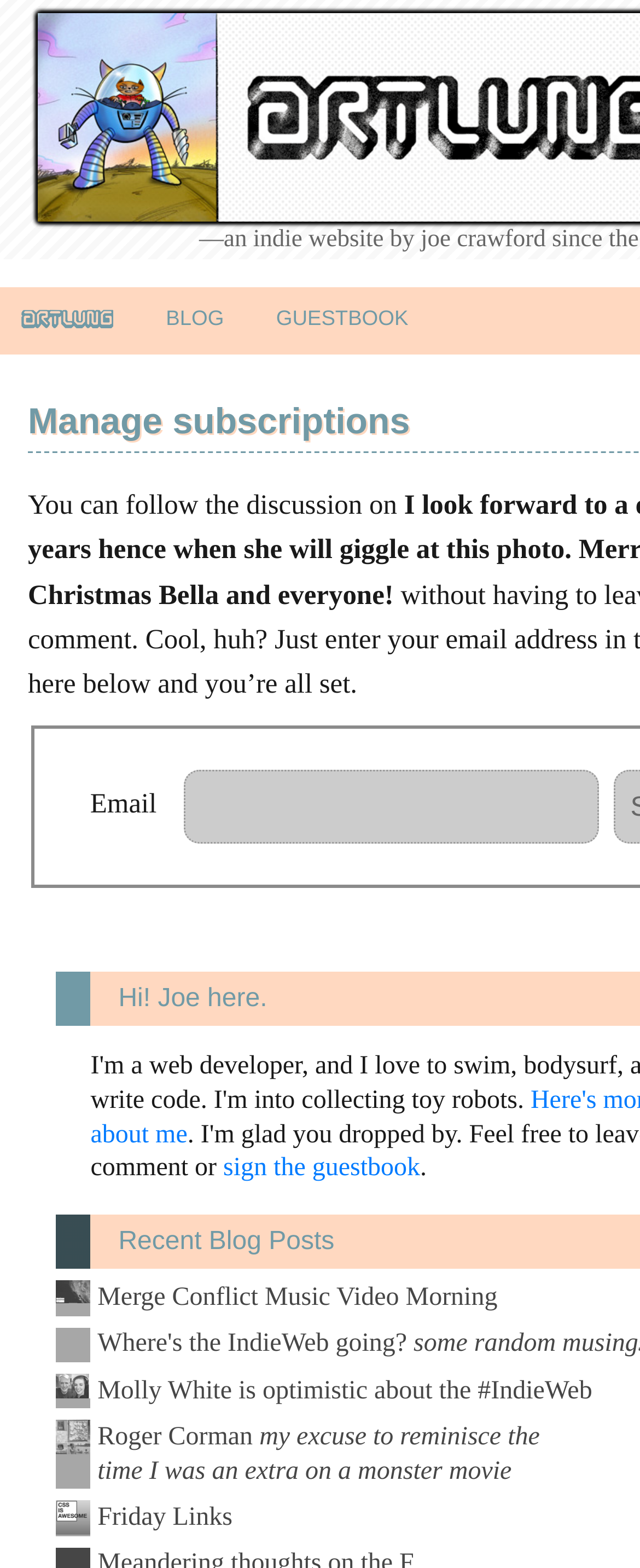Locate the bounding box coordinates of the clickable area needed to fulfill the instruction: "sign the guestbook".

[0.349, 0.736, 0.656, 0.754]